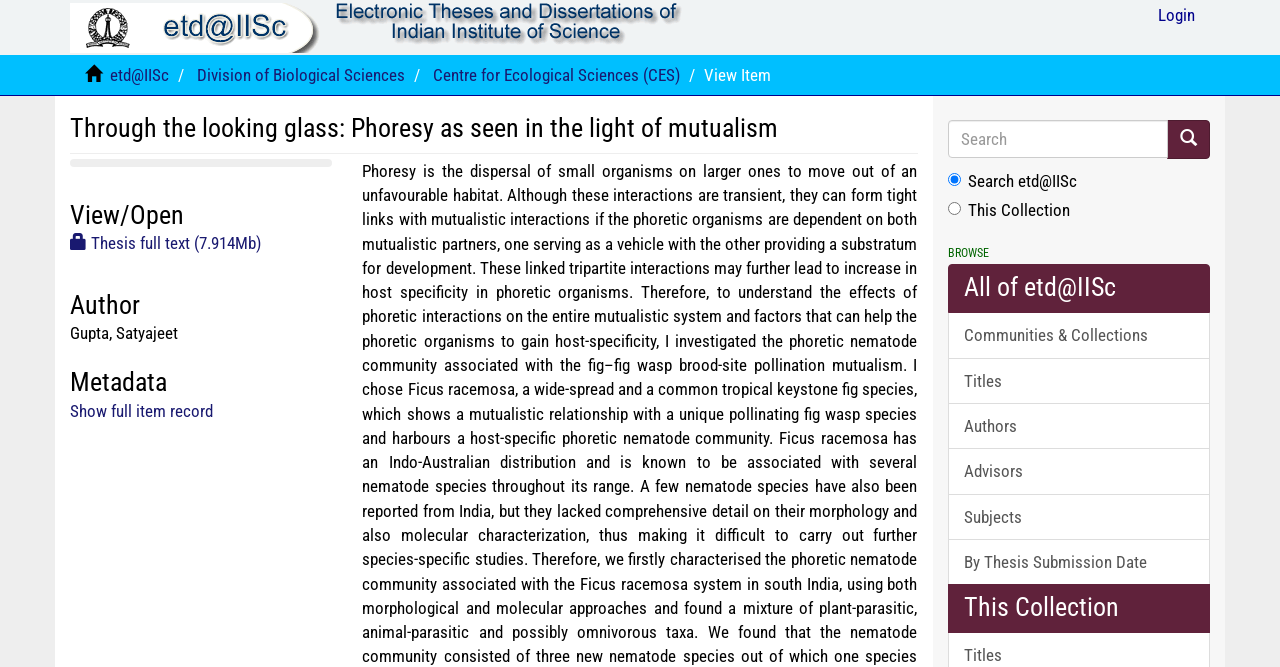Please find the bounding box coordinates of the section that needs to be clicked to achieve this instruction: "Show the full item record".

[0.055, 0.601, 0.166, 0.631]